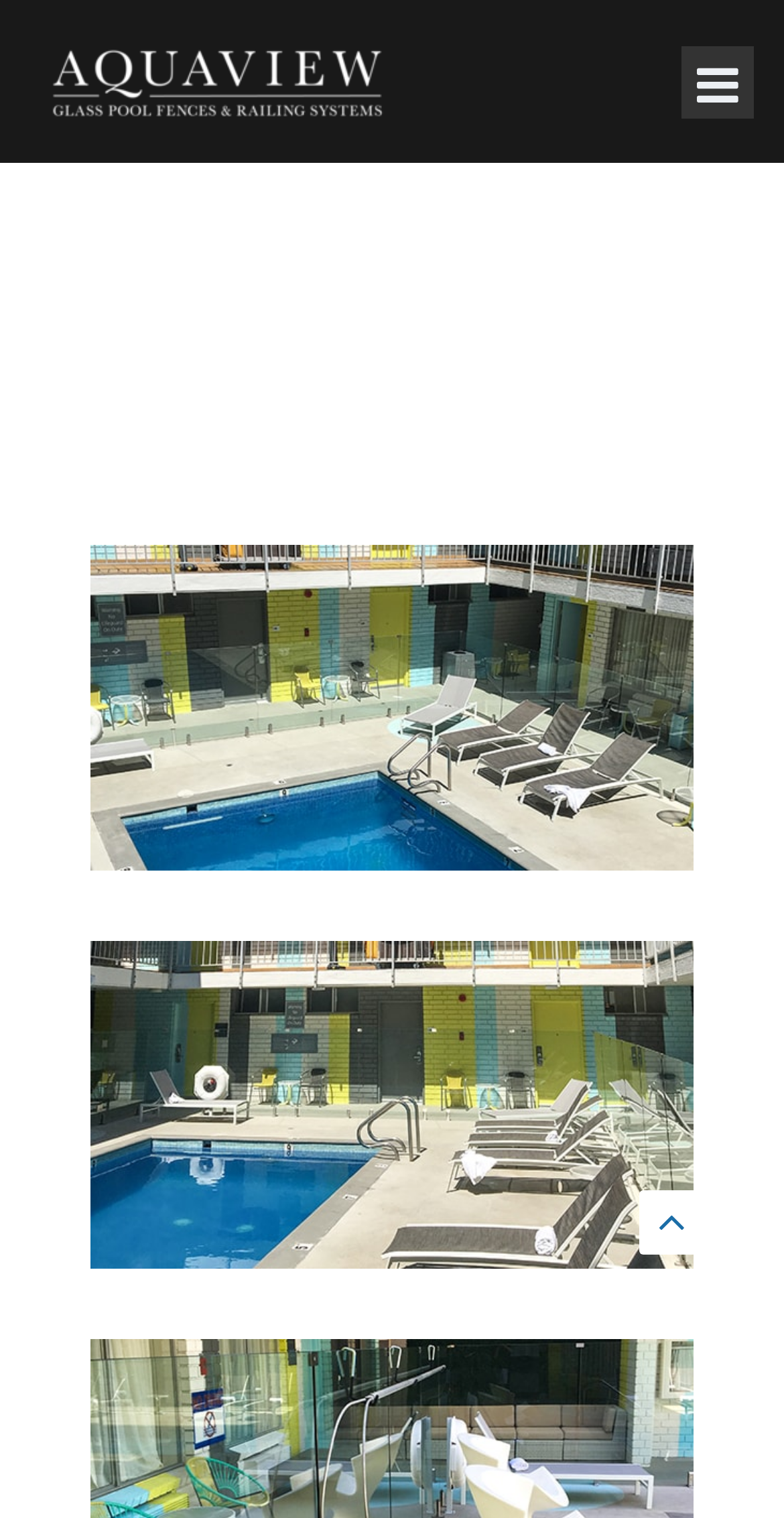Provide a one-word or short-phrase answer to the question:
What is the text of the first link on this webpage?

Aquaview